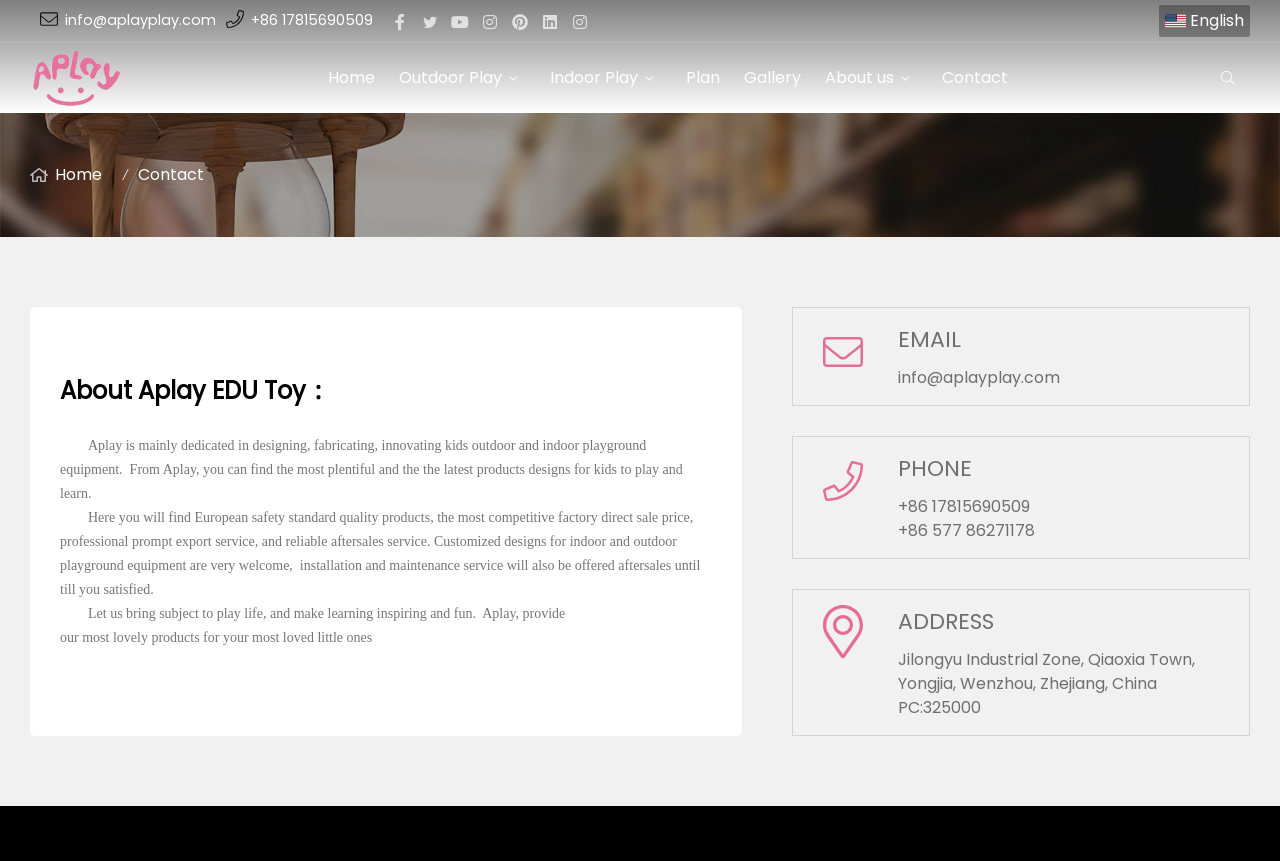Explain in detail what you observe on this webpage.

The webpage is about Aplay EDU Toy, a company that designs, fabricates, and innovates kids' outdoor and indoor playground equipment. 

At the top left corner, there are contact information links, including email and phone number. Next to them, there are social media links represented by icons. 

On the top right corner, there is an image, and a language selection option labeled "English". 

Below the top section, there is a navigation menu with links to "Home", "Outdoor Play", "Indoor Play", "Plan", "Gallery", "About us", and "Contact". 

The main content of the webpage is divided into two sections. The first section has a brief introduction to Aplay EDU Toy, stating that they provide European safety standard quality products, competitive prices, and reliable services. 

The second section has a heading "About Aplay EDU Toy" and provides more detailed information about the company's products and services. 

On the right side of the main content, there are three sections with headings "EMAIL", "PHONE", and "ADDRESS", providing contact information. Each section has an image on the left and the corresponding contact information on the right. 

At the bottom of the webpage, there is a large image that spans the entire width of the page.